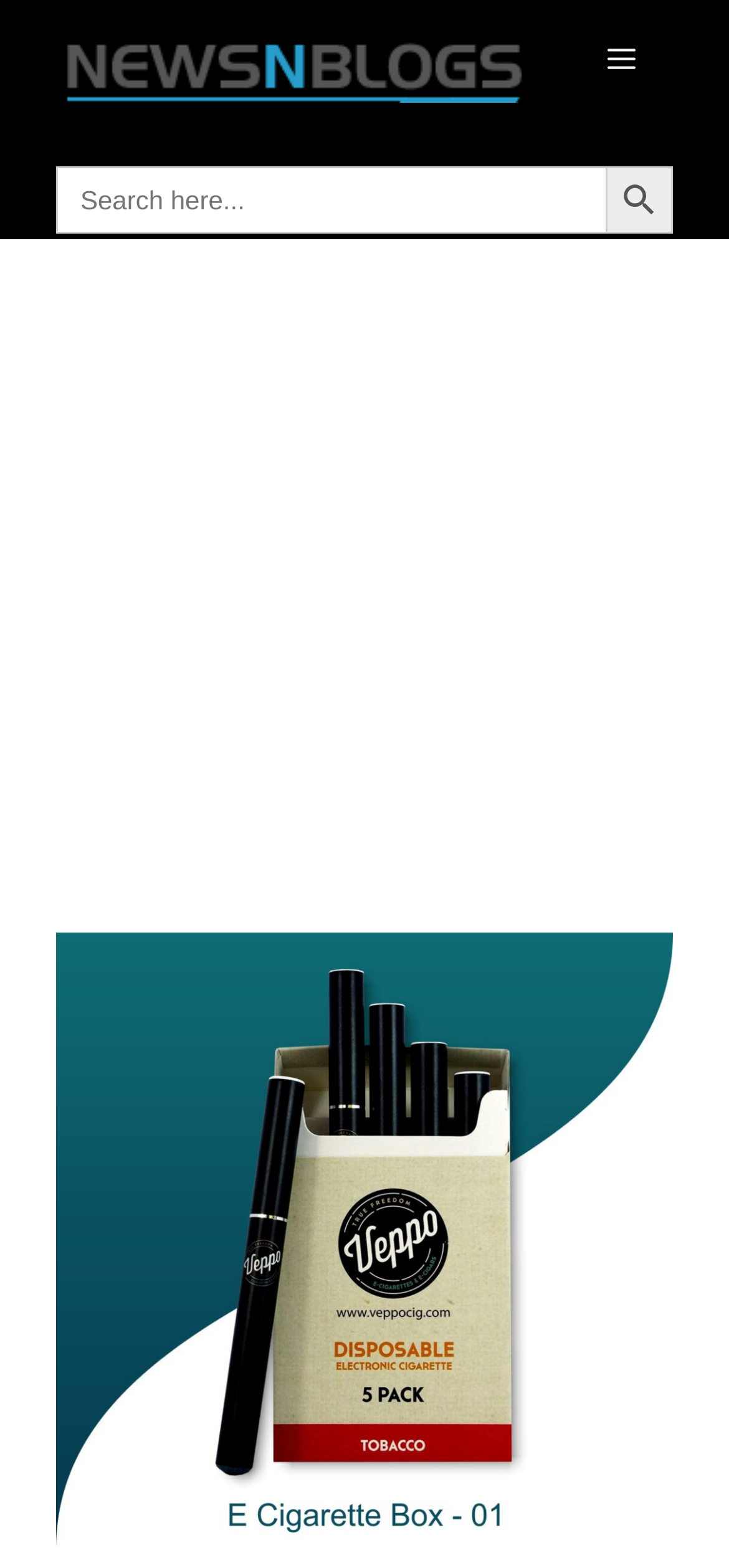Provide the bounding box coordinates of the HTML element this sentence describes: "alt="News N Blogs"". The bounding box coordinates consist of four float numbers between 0 and 1, i.e., [left, top, right, bottom].

[0.077, 0.026, 0.733, 0.049]